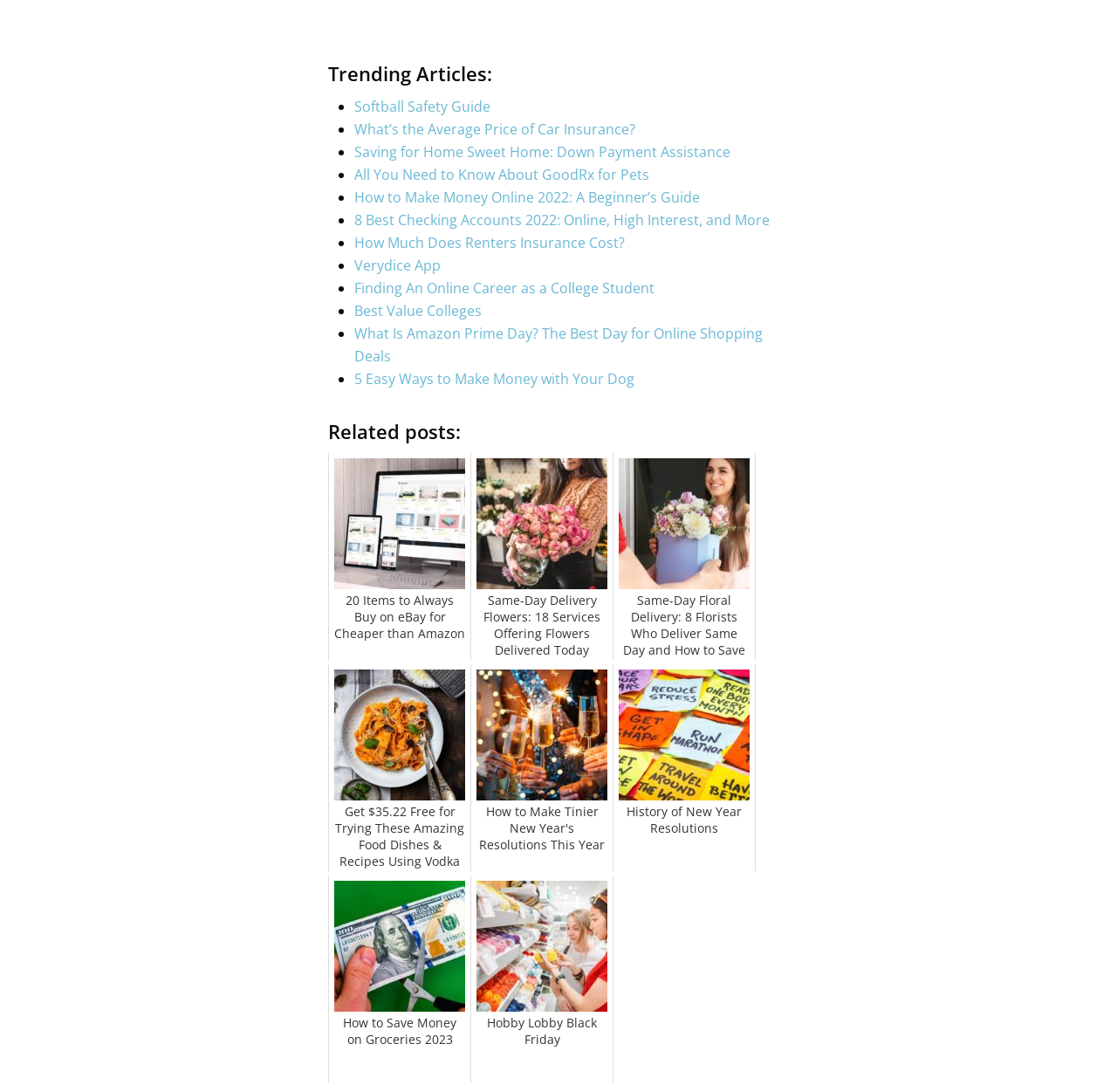Identify the bounding box coordinates of the clickable section necessary to follow the following instruction: "Post a question". The coordinates should be presented as four float numbers from 0 to 1, i.e., [left, top, right, bottom].

None